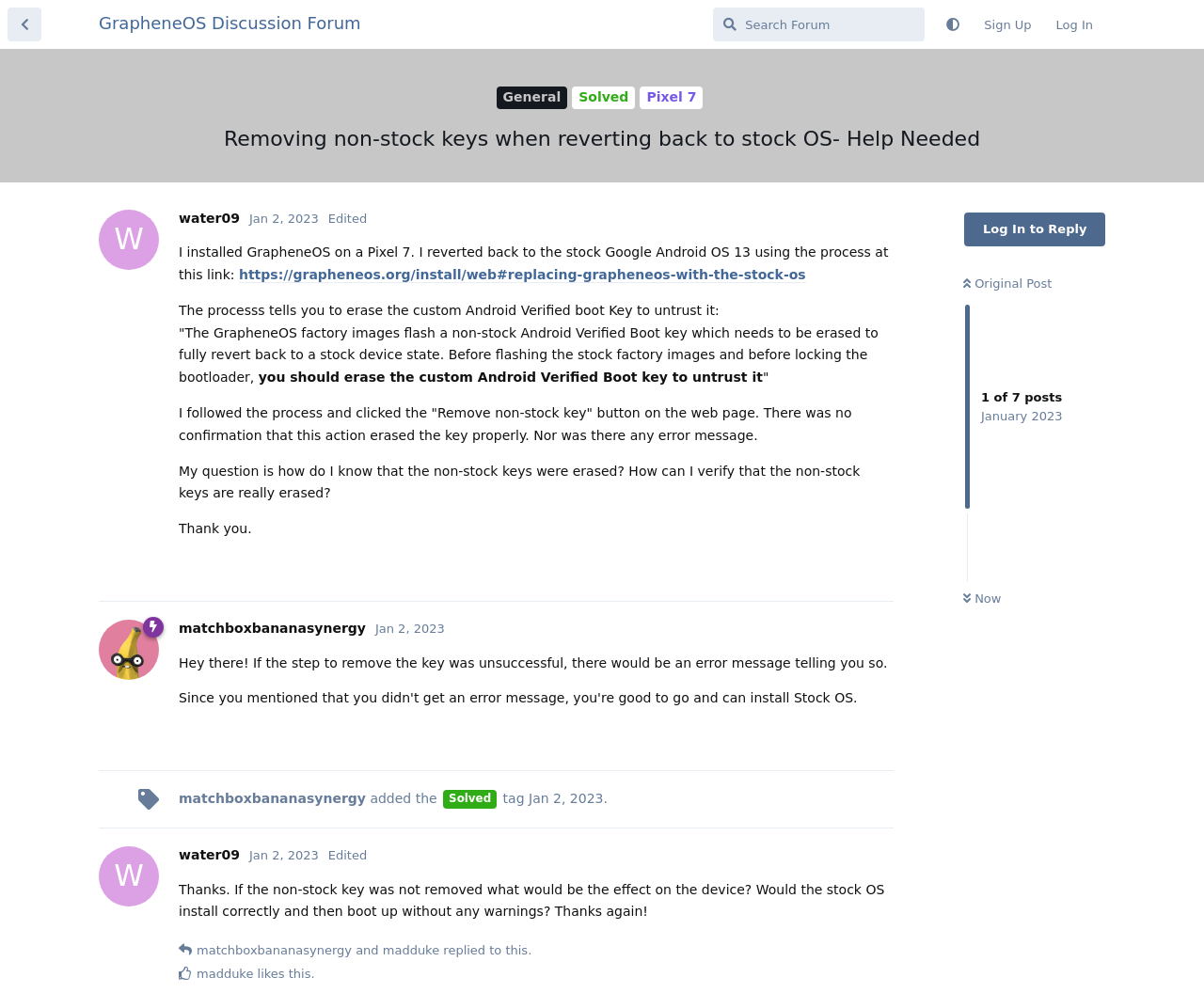Provide an in-depth caption for the elements present on the webpage.

This webpage is a discussion forum for GrapheneOS, a mobile operating system. At the top, there is a navigation bar with links to "Back to Discussion List", "GrapheneOS Discussion Forum", and a search bar. On the right side of the navigation bar, there are buttons to "Sign Up" and "Log In".

Below the navigation bar, there is a header section with links to different categories, including "General", "Solved", and "Pixel 7". The main content of the page is a discussion thread about removing non-stock keys when reverting back to the stock OS. The thread has multiple posts from different users, including the original post and several replies.

The original post is from a user named "W water09" and is dated January 2, 2023. The post describes the user's experience of installing GrapheneOS on a Pixel 7 and then reverting back to the stock OS using a specific process. The user is seeking help to verify that the non-stock keys were erased during the process.

Below the original post, there are several replies from other users, including "matchboxbananasynergy" and "madduke". The replies provide helpful information and answers to the original poster's question. Each reply is dated and includes the username and a timestamp.

Throughout the discussion thread, there are buttons to "Reply" to each post, allowing users to engage in a conversation. There are also links to edit and delete posts, as well as indicators of likes and replies. The thread is organized in a hierarchical structure, with each post and reply indented to show its relationship to the original post.